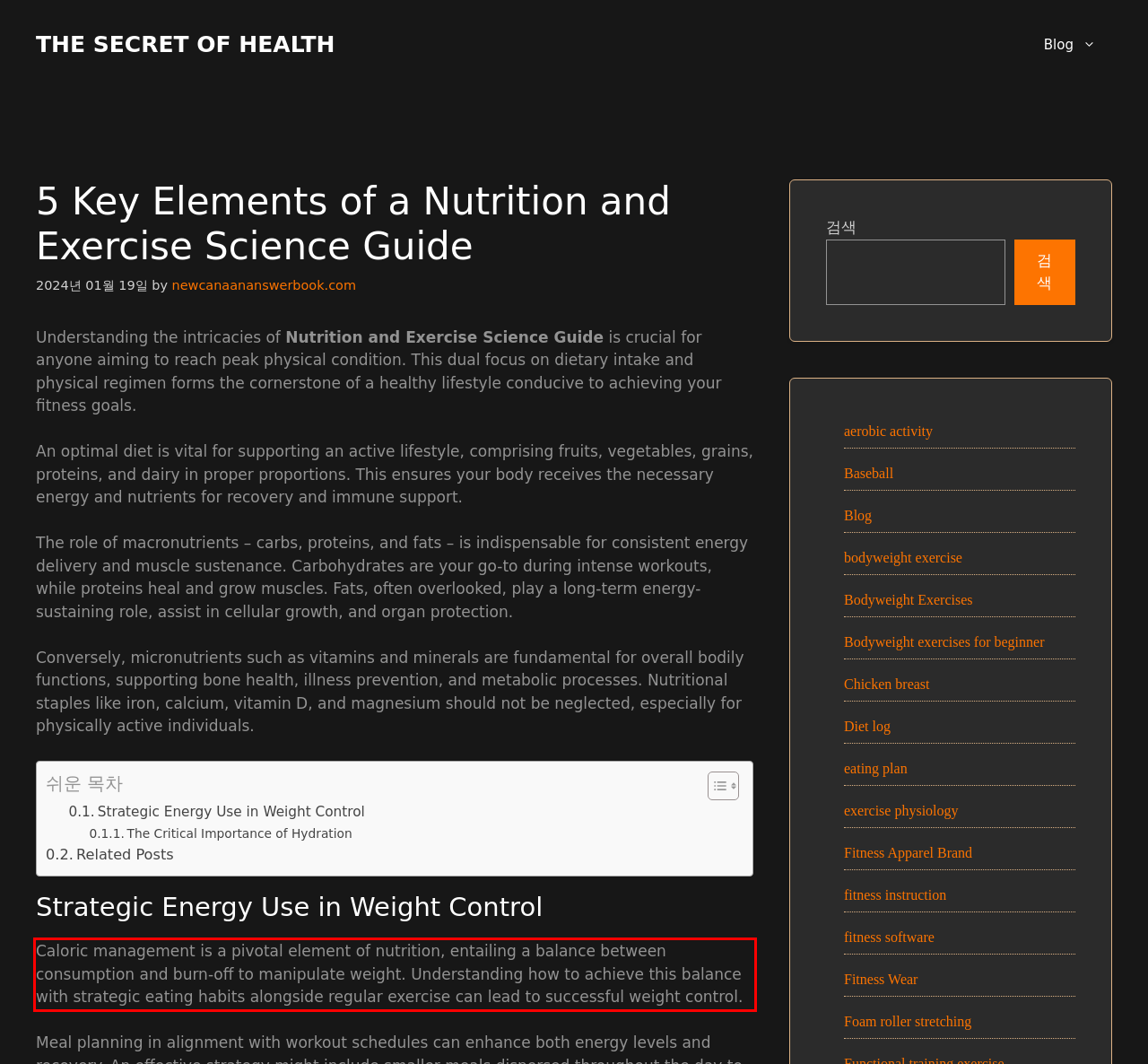Perform OCR on the text inside the red-bordered box in the provided screenshot and output the content.

Caloric management is a pivotal element of nutrition, entailing a balance between consumption and burn-off to manipulate weight. Understanding how to achieve this balance with strategic eating habits alongside regular exercise can lead to successful weight control.